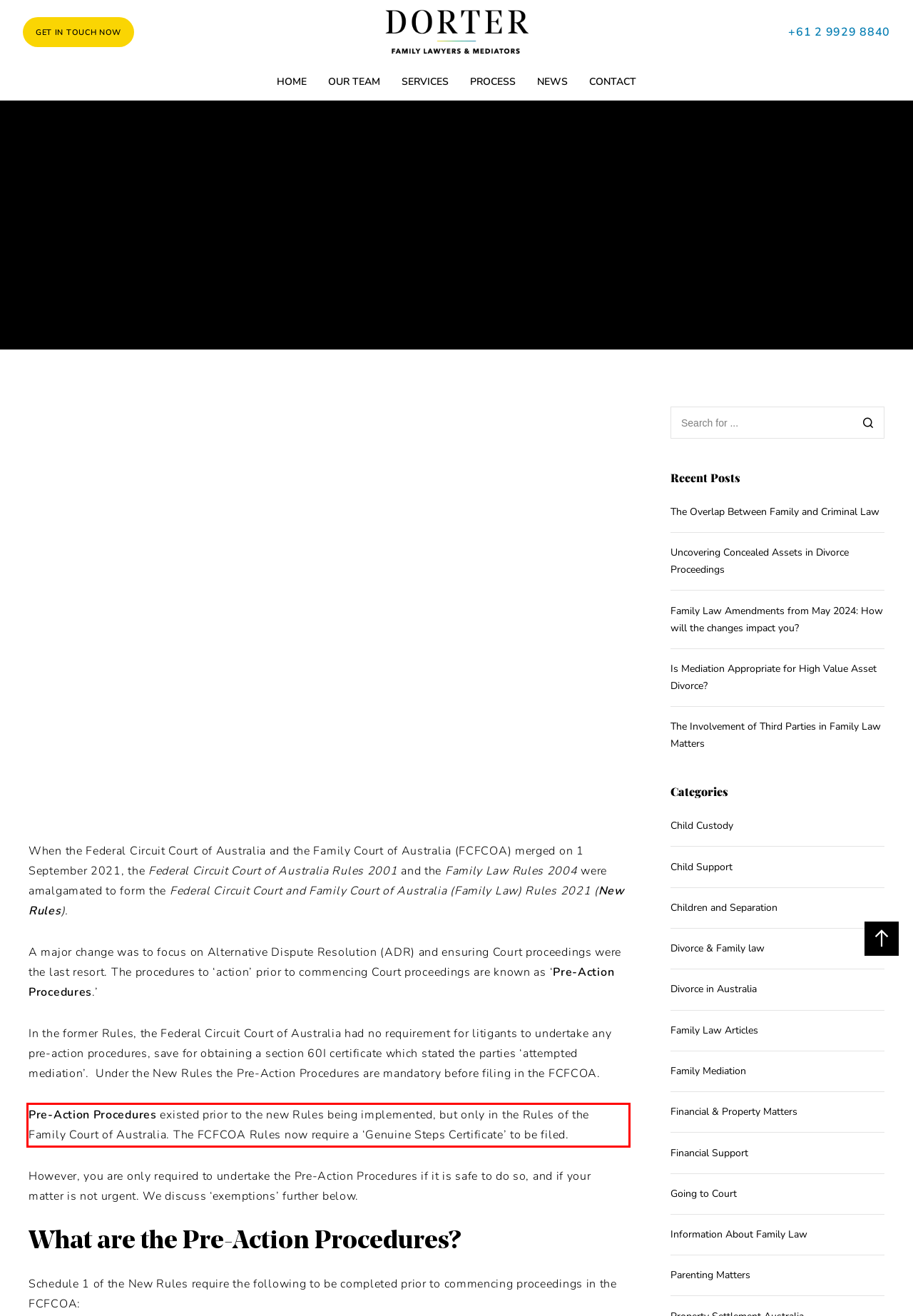Examine the webpage screenshot, find the red bounding box, and extract the text content within this marked area.

Pre-Action Procedures existed prior to the new Rules being implemented, but only in the Rules of the Family Court of Australia. The FCFCOA Rules now require a ‘Genuine Steps Certificate’ to be filed.